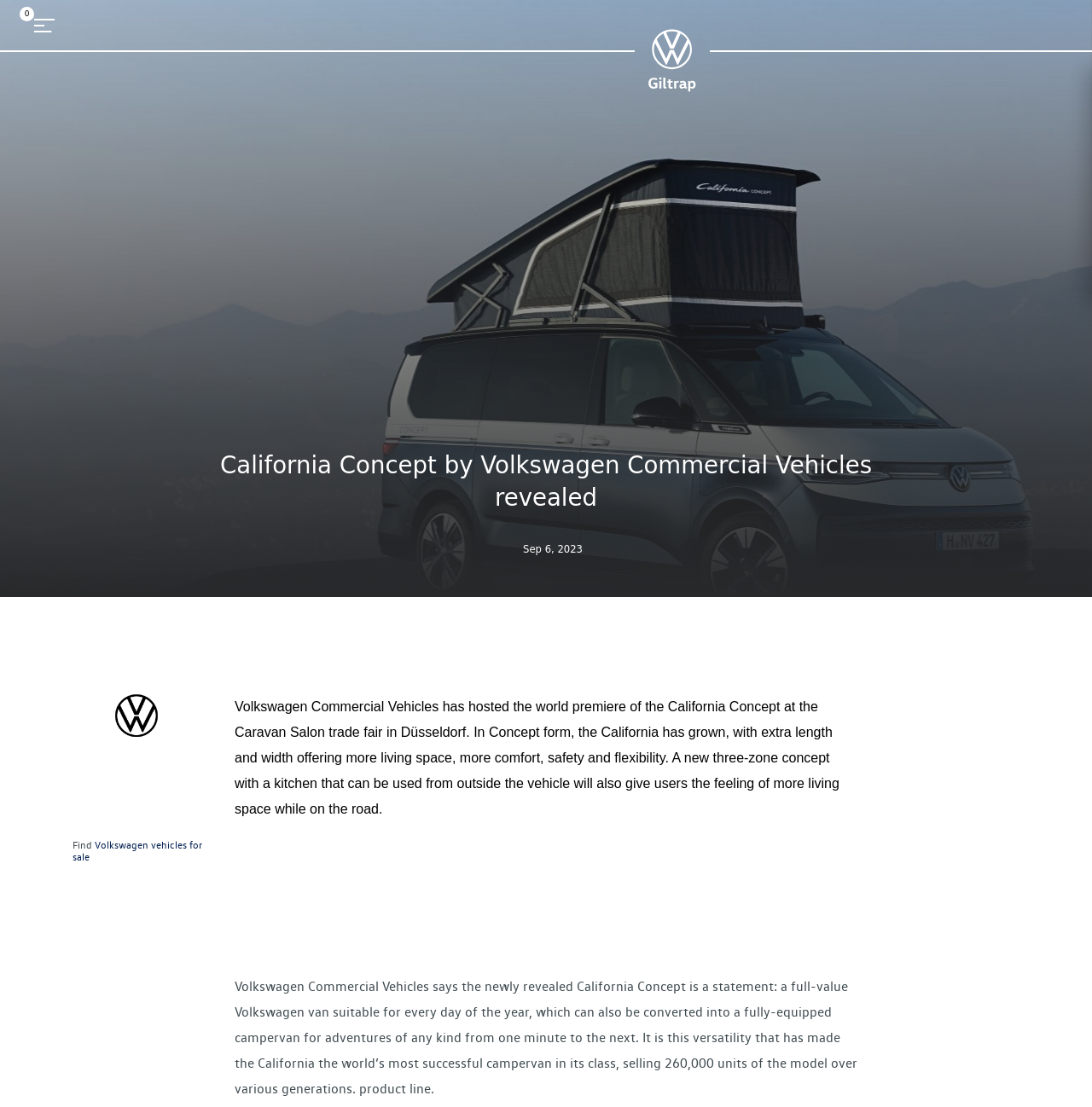Create a full and detailed caption for the entire webpage.

The webpage is about the Volkswagen California Concept, a campervan revealed by Volkswagen Commercial Vehicles. At the top, there is a link to "Giltrap Volkswagen" accompanied by an image, positioned near the top right corner of the page. Below this, there is a small text "0" on the top left side.

The main content of the page is divided into two sections. The first section has a heading "California Concept by Volkswagen Commercial Vehicles revealed" and a date "Sep 6, 2023" below it. The second section has a series of paragraphs describing the California Concept, including its features, such as increased living space, comfort, safety, and flexibility, as well as a new three-zone concept with an external kitchen.

On the right side of the page, there are two links: "Find" and "Volkswagen vehicles for sale". The "Find" link is positioned above the "Volkswagen vehicles for sale" link, both near the bottom right corner of the page.